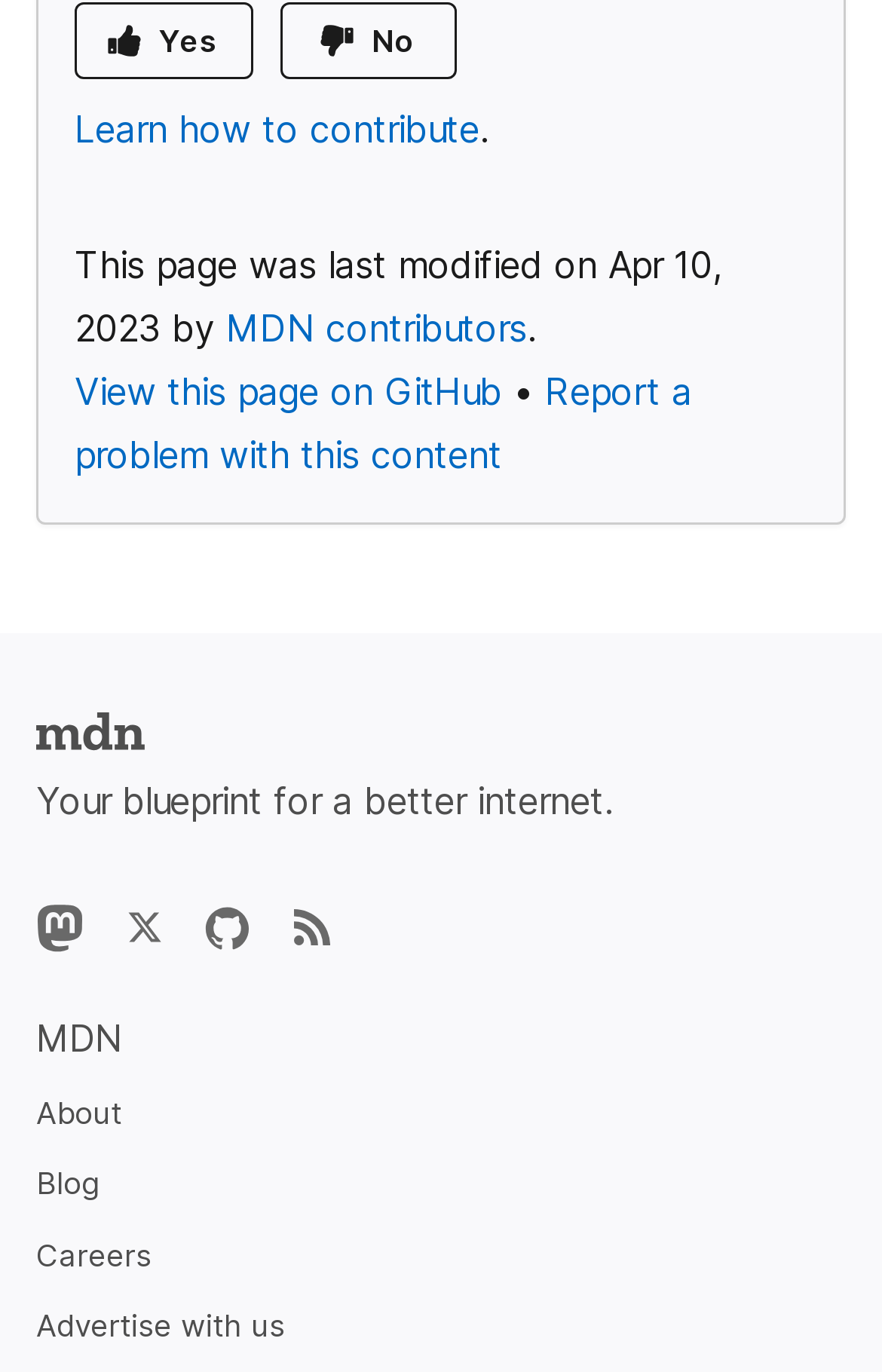Please examine the image and provide a detailed answer to the question: What is the logo of this website?

I found the logo by looking at the image description 'MDN logo'.